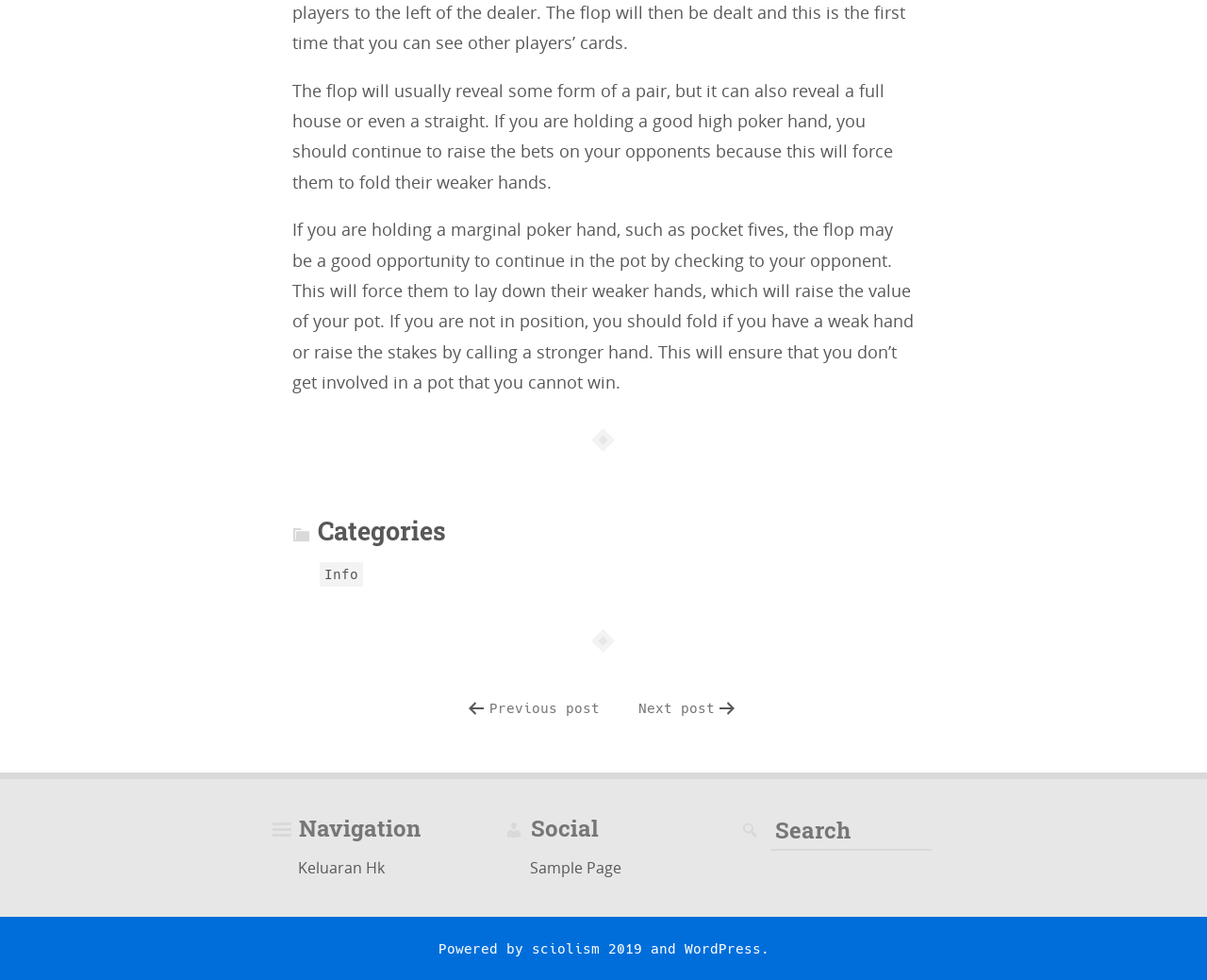Answer the question in one word or a short phrase:
What is the navigation section?

Keluaran Hk, Sample Page